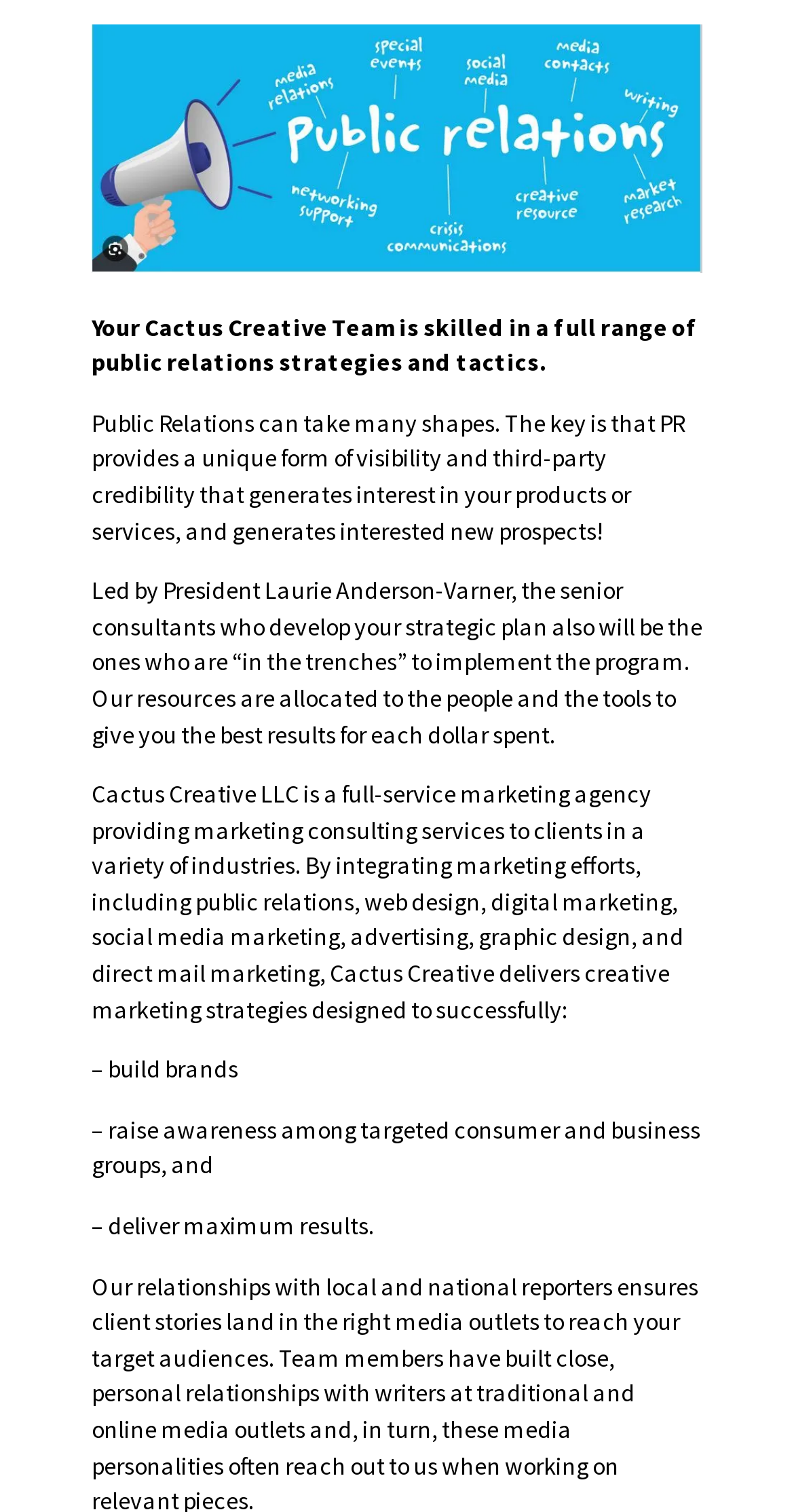Analyze and describe the webpage in a detailed narrative.

The webpage is about Cactus Creative, a full-service marketing agency, and its public relations services. At the top of the page, there is a figure, likely a logo or an image, that takes up most of the width. Below the figure, there are four paragraphs of text that describe the agency's public relations capabilities and strategies. The first paragraph introduces the agency's team and their expertise in public relations. The second paragraph explains the benefits of public relations, including generating interest and credibility. The third paragraph describes the agency's approach to implementing strategic plans, with senior consultants involved in both planning and execution. The fourth paragraph outlines the agency's services, including marketing consulting, web design, digital marketing, and more.

To the right of the fourth paragraph, there are three short lines of text, likely a list, that highlight the agency's goals: building brands, raising awareness, and delivering maximum results. At the bottom right corner of the page, there is a small icon, possibly a social media link or a navigation button.